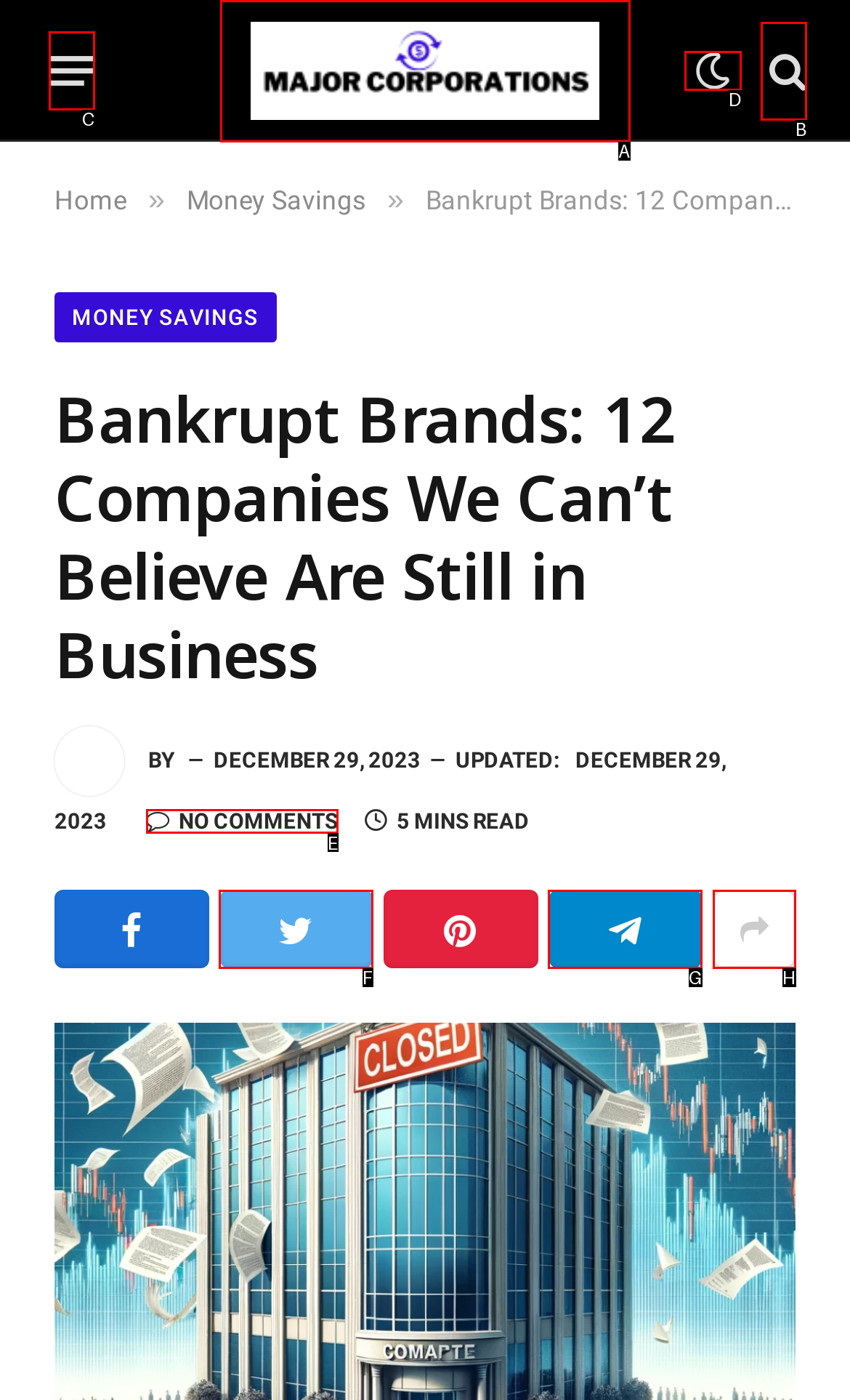Determine which HTML element best fits the description: title="Show More Social Sharing"
Answer directly with the letter of the matching option from the available choices.

H